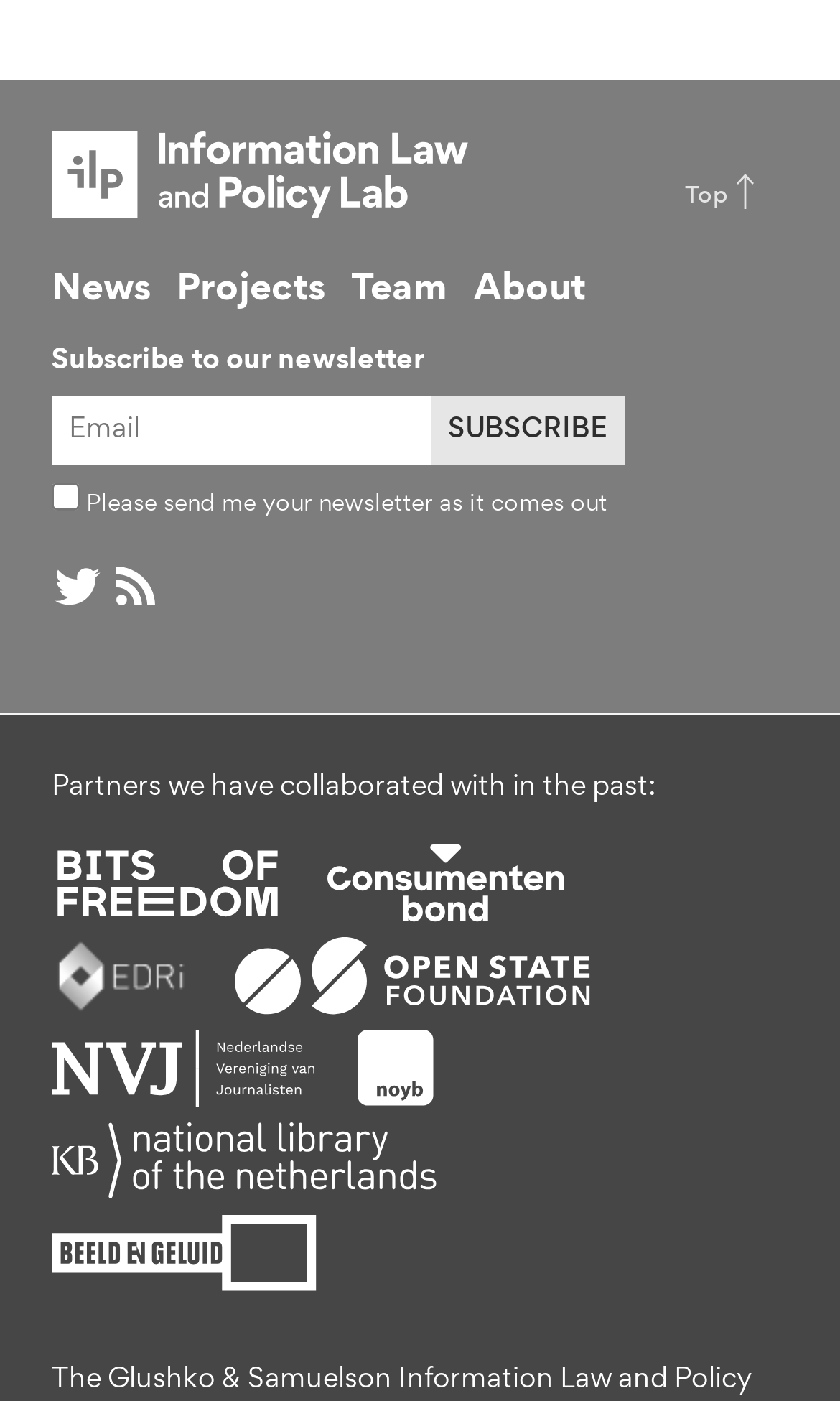Determine the bounding box coordinates of the element that should be clicked to execute the following command: "Follow on Twitter".

[0.062, 0.4, 0.123, 0.437]